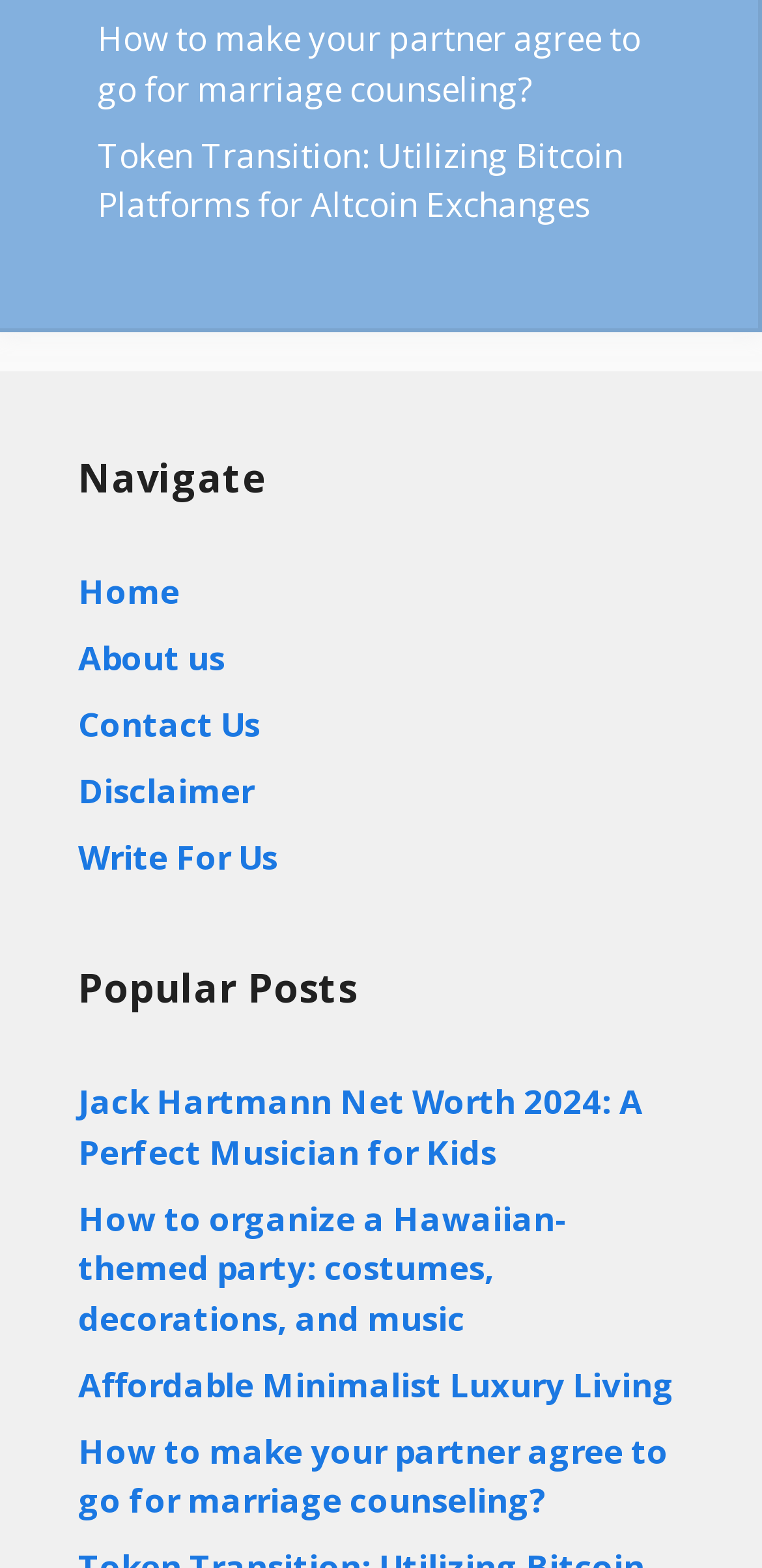Answer the question in a single word or phrase:
How many links are under the 'Navigate' category?

5